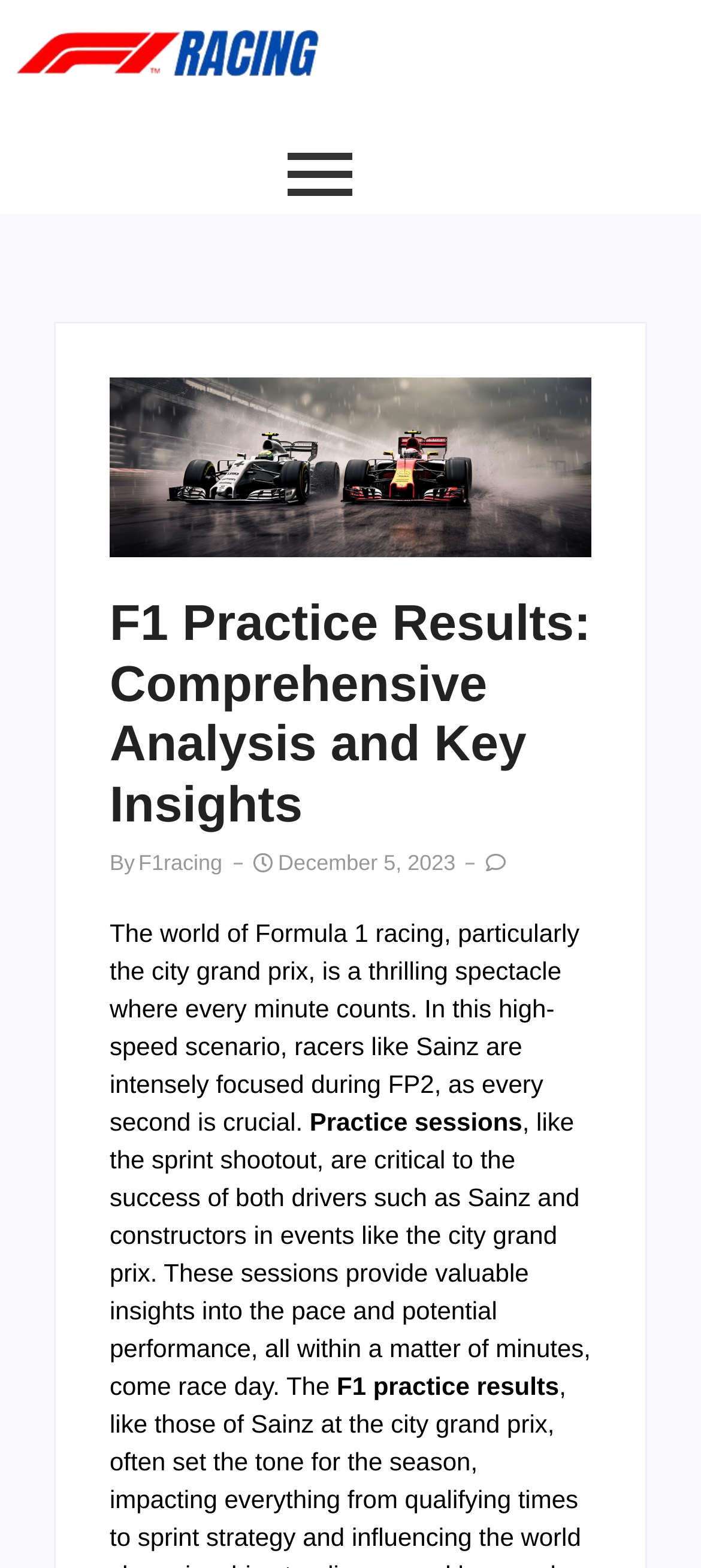Using the provided element description, identify the bounding box coordinates as (top-left x, top-left y, bottom-right x, bottom-right y). Ensure all values are between 0 and 1. Description: F1racing

[0.197, 0.543, 0.317, 0.559]